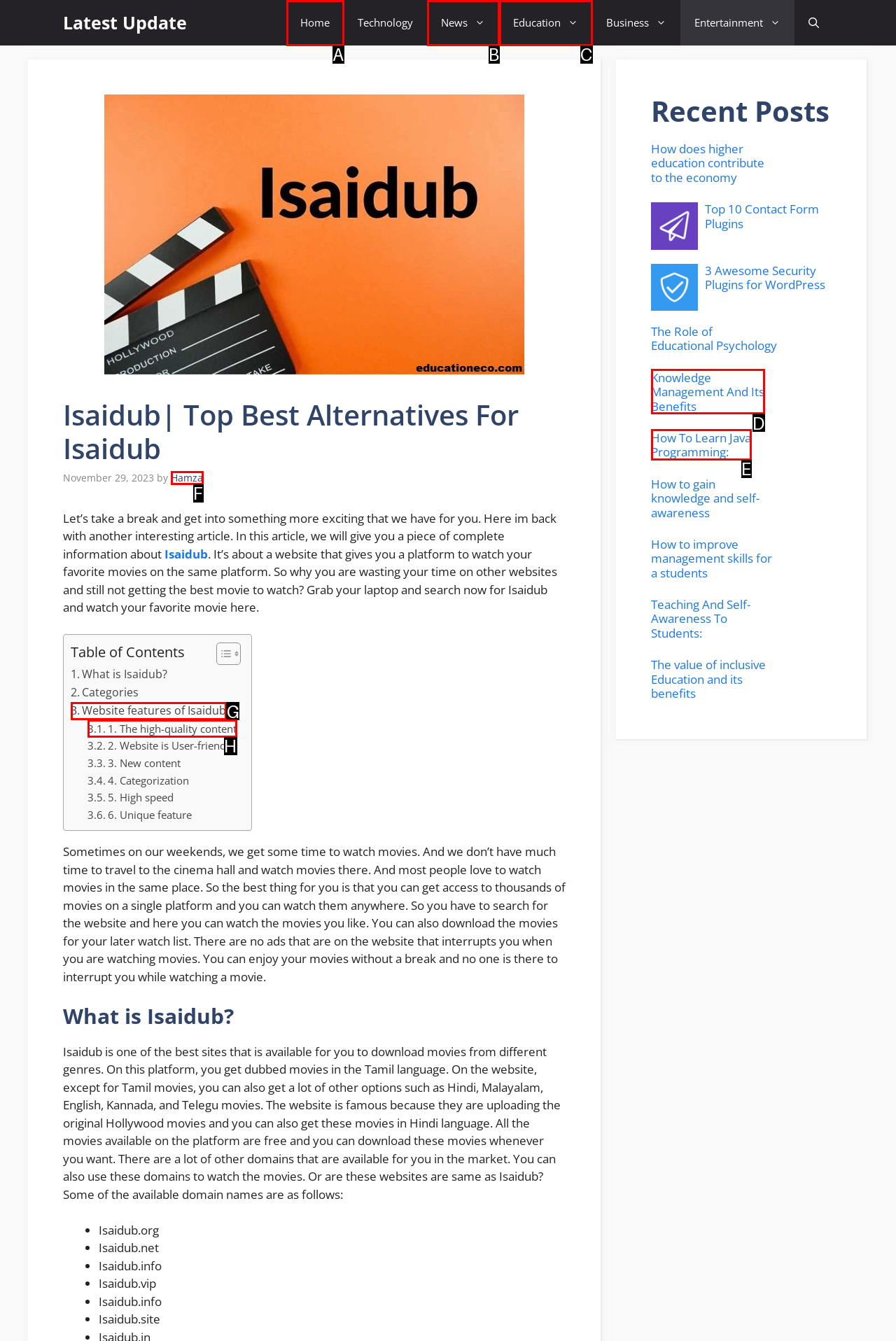Point out the UI element to be clicked for this instruction: Learn about the website features of Isaidub. Provide the answer as the letter of the chosen element.

G